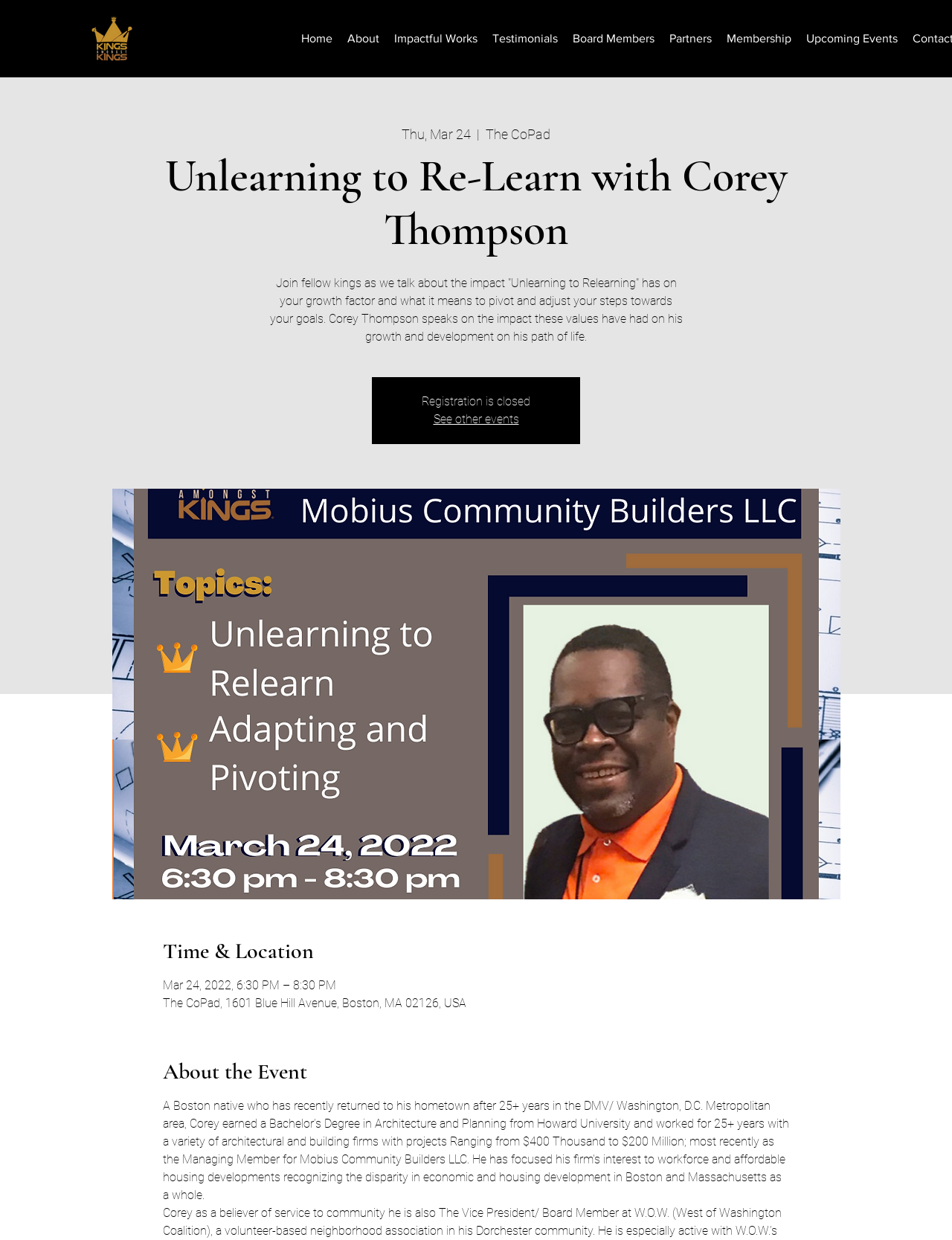Identify the bounding box coordinates for the region of the element that should be clicked to carry out the instruction: "Learn more about the event". The bounding box coordinates should be four float numbers between 0 and 1, i.e., [left, top, right, bottom].

[0.171, 0.121, 0.829, 0.207]